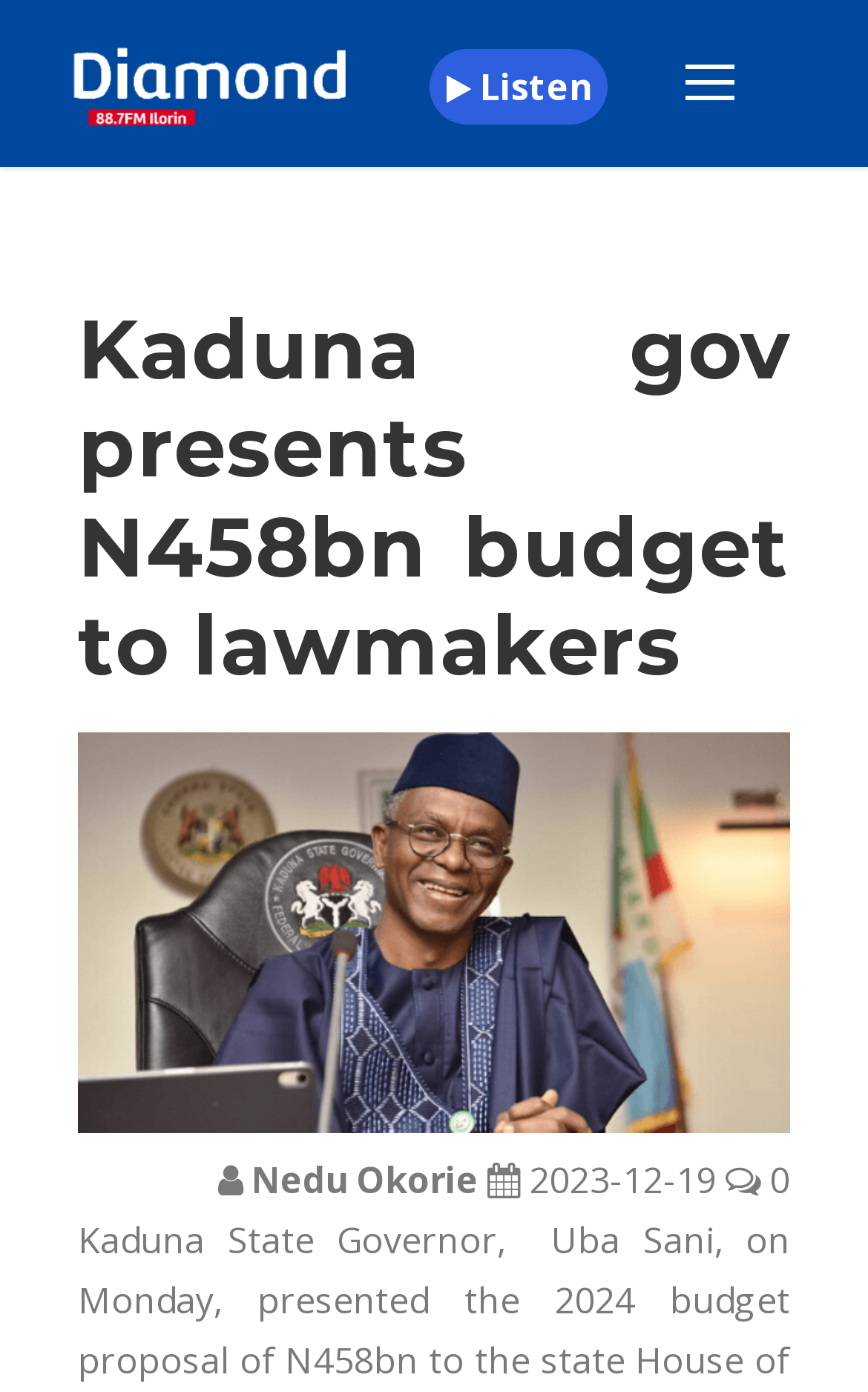Look at the image and give a detailed response to the following question: What is the topic of the article?

I inferred the topic of the article by analyzing the main heading and the content of the webpage. The main heading mentions 'Kaduna gov presents N458bn budget to lawmakers', which suggests the article is about the Kaduna government's budget.